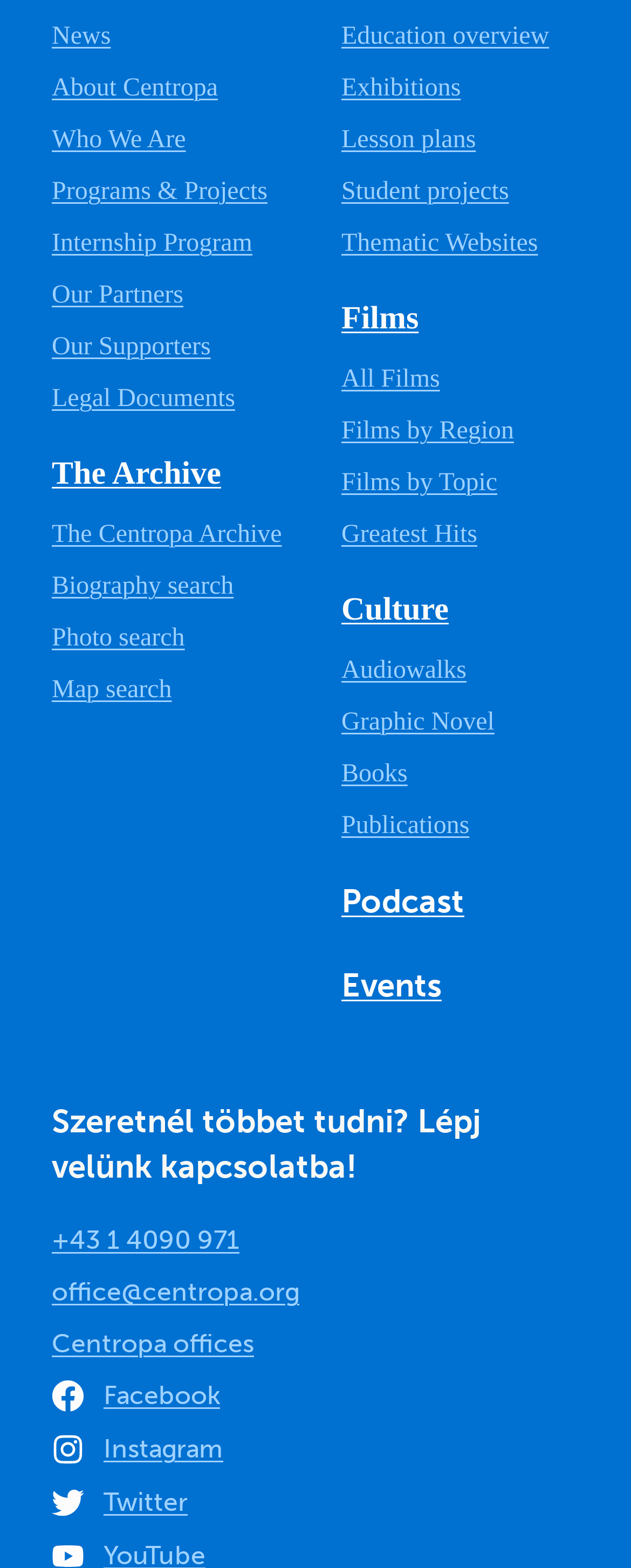Determine the bounding box coordinates for the UI element described. Format the coordinates as (top-left x, top-left y, bottom-right x, bottom-right y) and ensure all values are between 0 and 1. Element description: Films by Region

[0.541, 0.266, 0.815, 0.284]